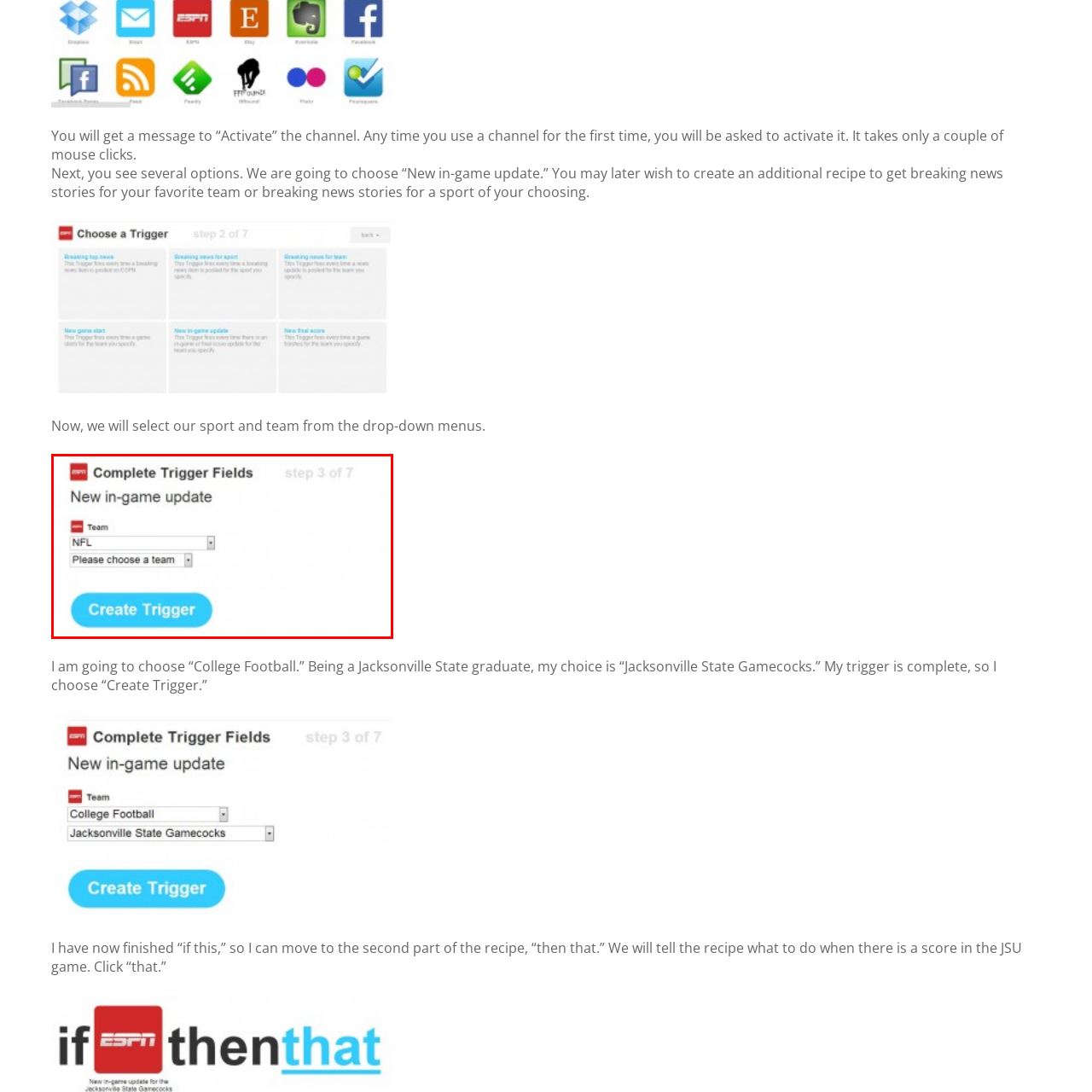Offer a detailed account of what is shown inside the red bounding box.

The image illustrates a user interface for setting up a trigger in a sports-related application, specifically focusing on obtaining new in-game updates. It displays the title "Complete Trigger Fields" along with the step indicator showing "step 3 of 7." 

Users are prompted to select a specific sports team under the "New in-game update" category, with a designated dropdown menu labeled "Team," currently set to "NFL." This dropdown provides an option labeled "Please choose a team," suggesting that users need to make a selection to continue. At the bottom of the interface, a bright blue button labeled "Create Trigger" is prominently featured, indicating the next action users should take to finalize their settings. 

This aspect of setting up notifications allows users to receive timely updates related to their chosen sports teams, enhancing their engagement and knowledge of ongoing games.